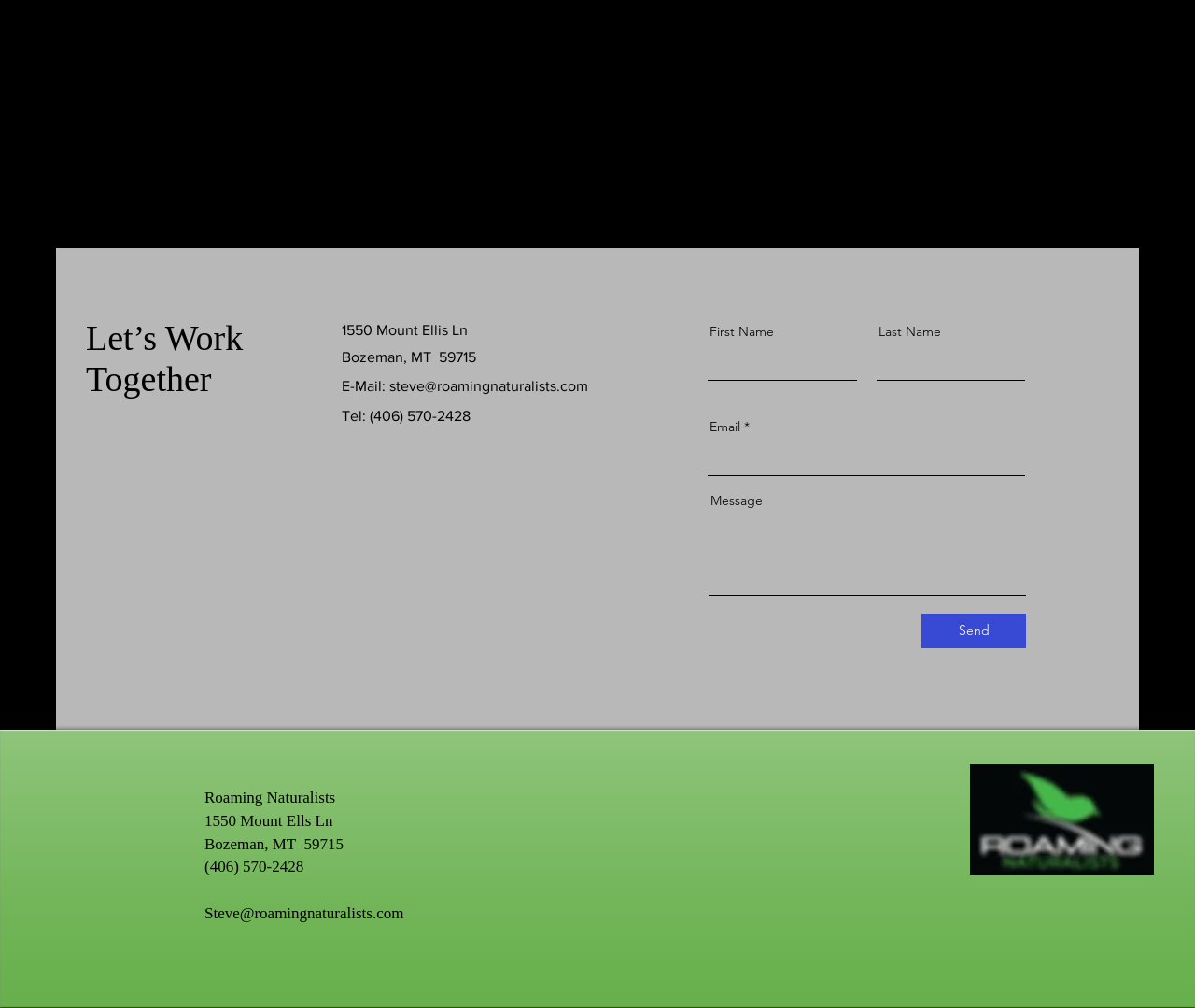What is the required field in the contact form?
Refer to the screenshot and respond with a concise word or phrase.

Email